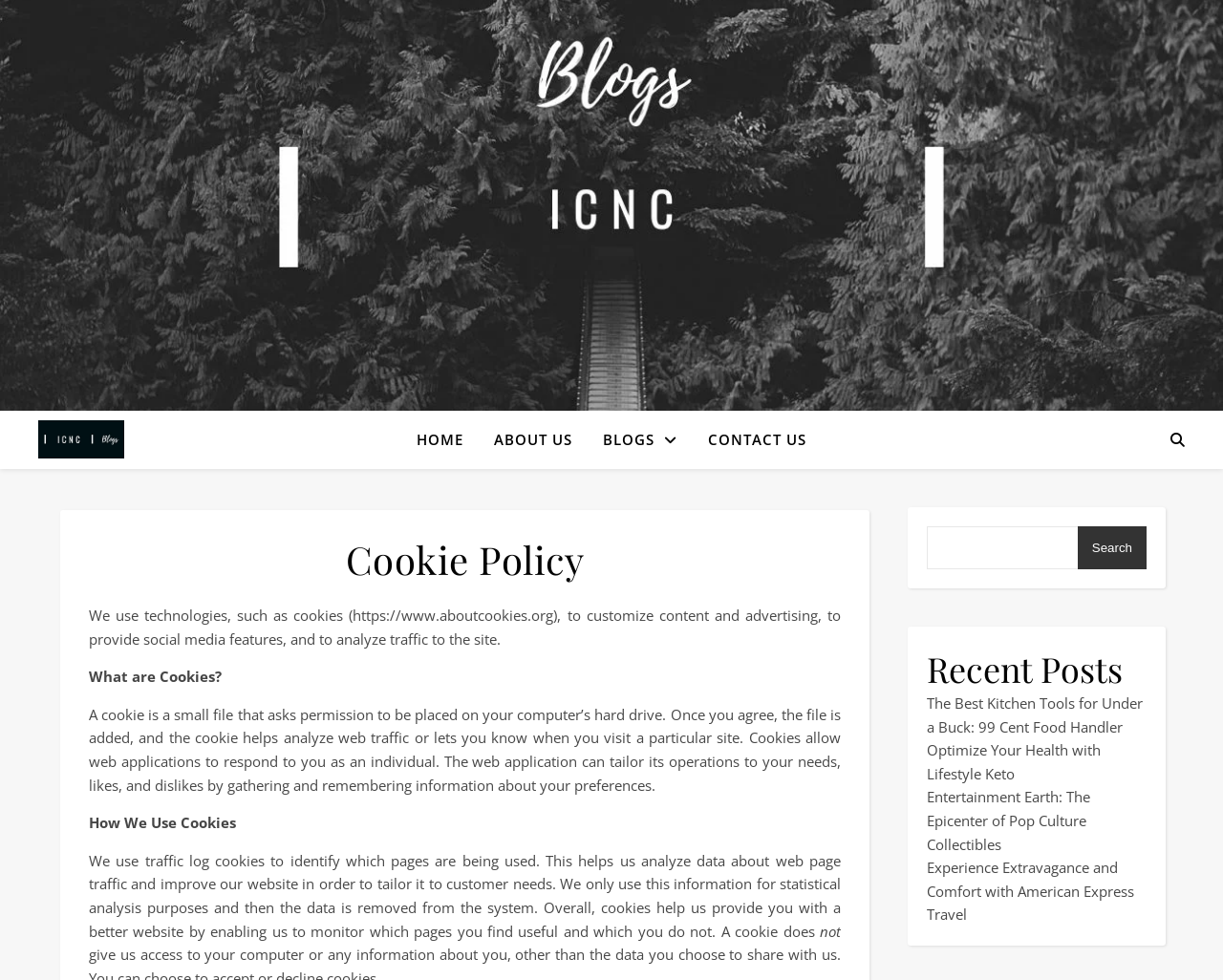What is the topic of the first recent post?
Please provide a single word or phrase as your answer based on the image.

Kitchen Tools